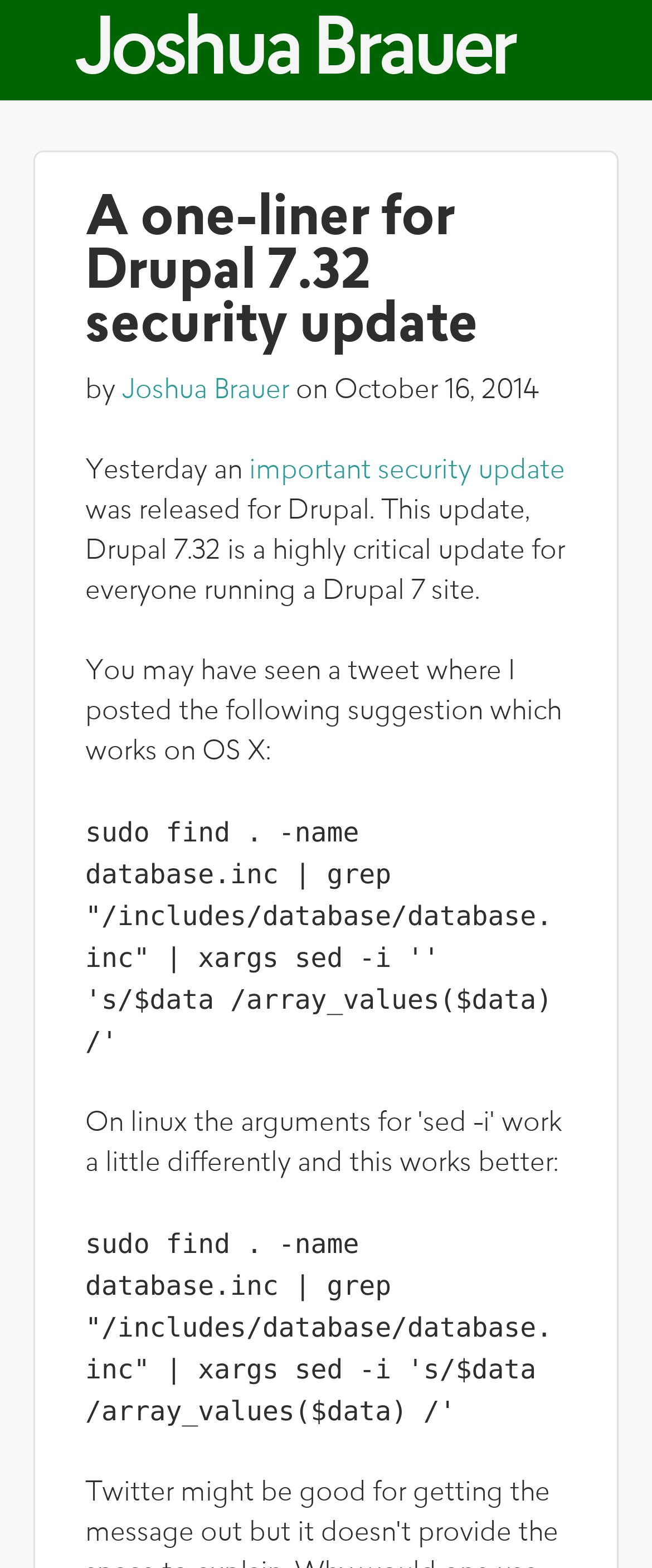What operating system is mentioned in the tweet?
Can you provide an in-depth and detailed response to the question?

The operating system mentioned in the tweet can be found in the StaticText element 'You may have seen a tweet where I posted the following suggestion which works on OS X:' with bounding box coordinates [0.131, 0.42, 0.862, 0.489].